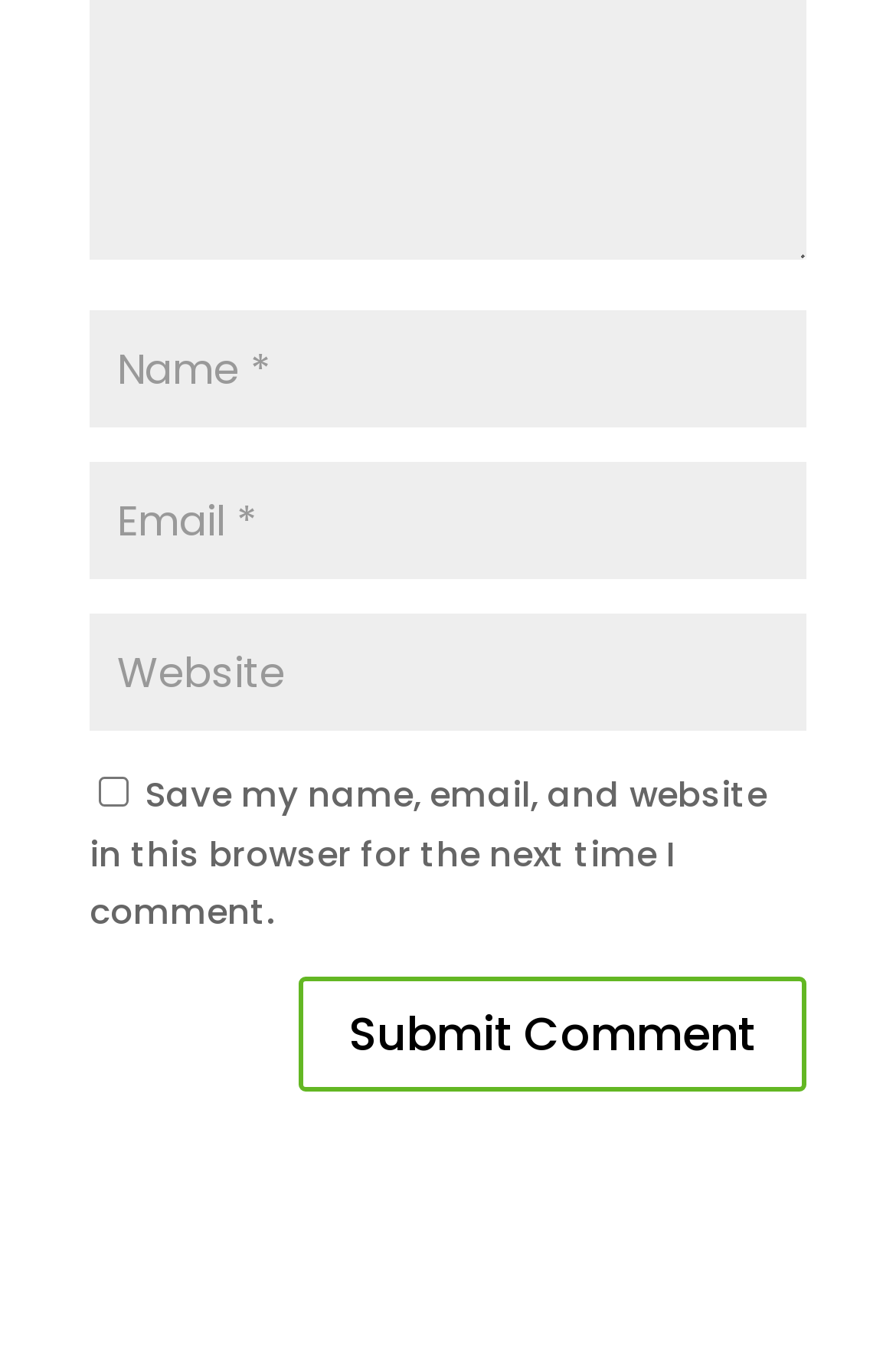Provide your answer in a single word or phrase: 
How many required fields are there?

2